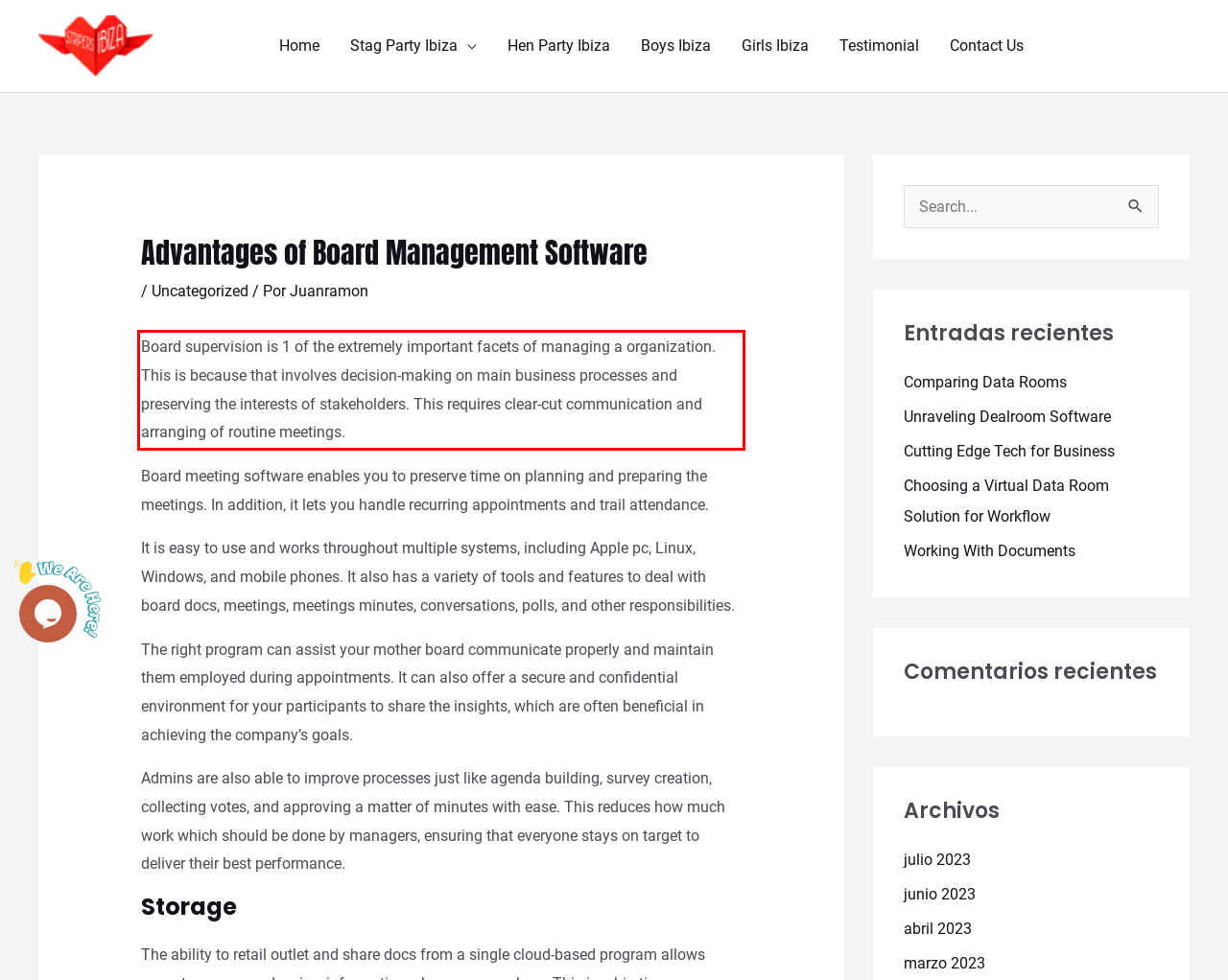You have a screenshot of a webpage, and there is a red bounding box around a UI element. Utilize OCR to extract the text within this red bounding box.

Board supervision is 1 of the extremely important facets of managing a organization. This is because that involves decision-making on main business processes and preserving the interests of stakeholders. This requires clear-cut communication and arranging of routine meetings.